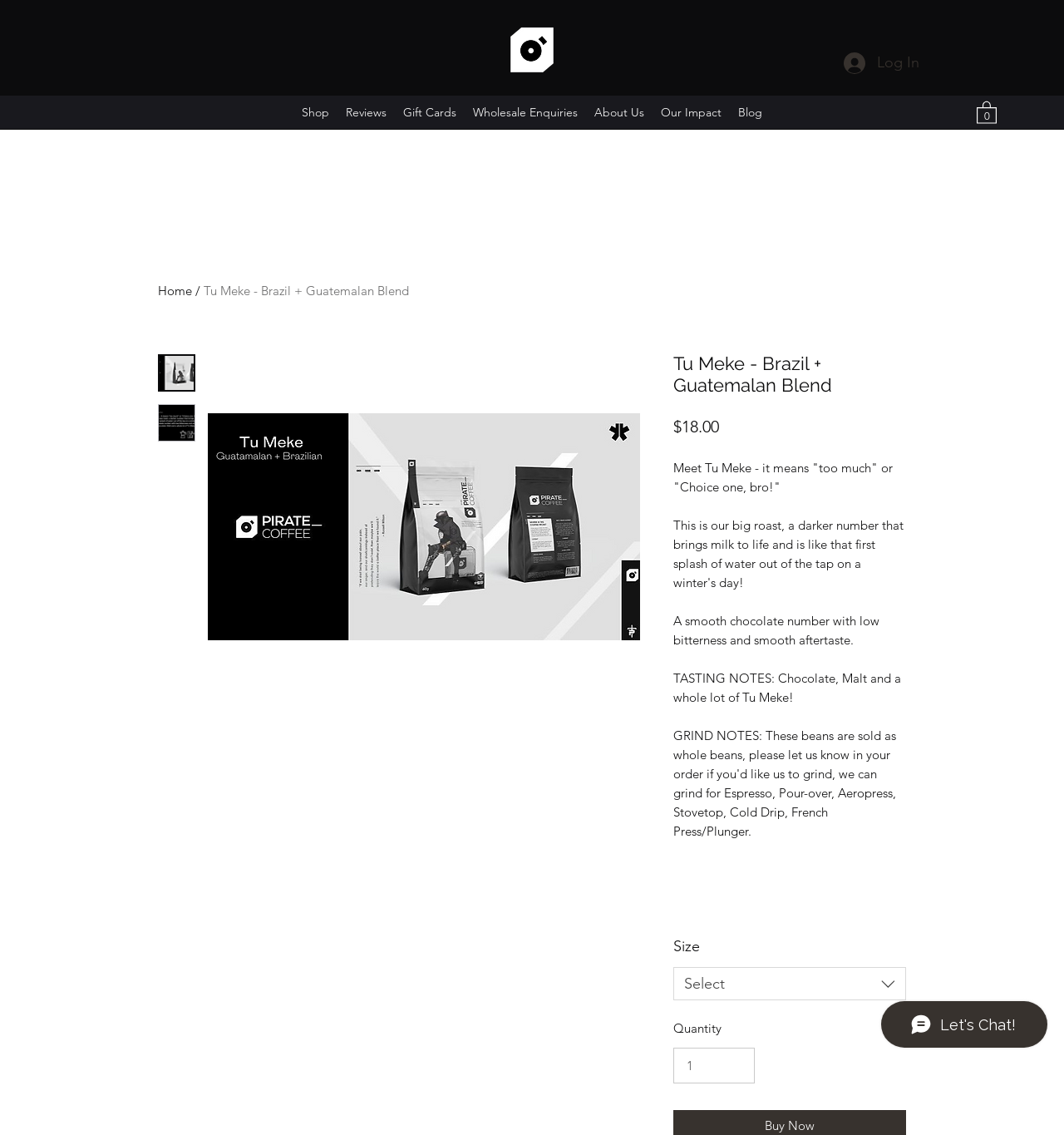Can you provide the bounding box coordinates for the element that should be clicked to implement the instruction: "Click the 'Shop' link"?

[0.276, 0.088, 0.317, 0.11]